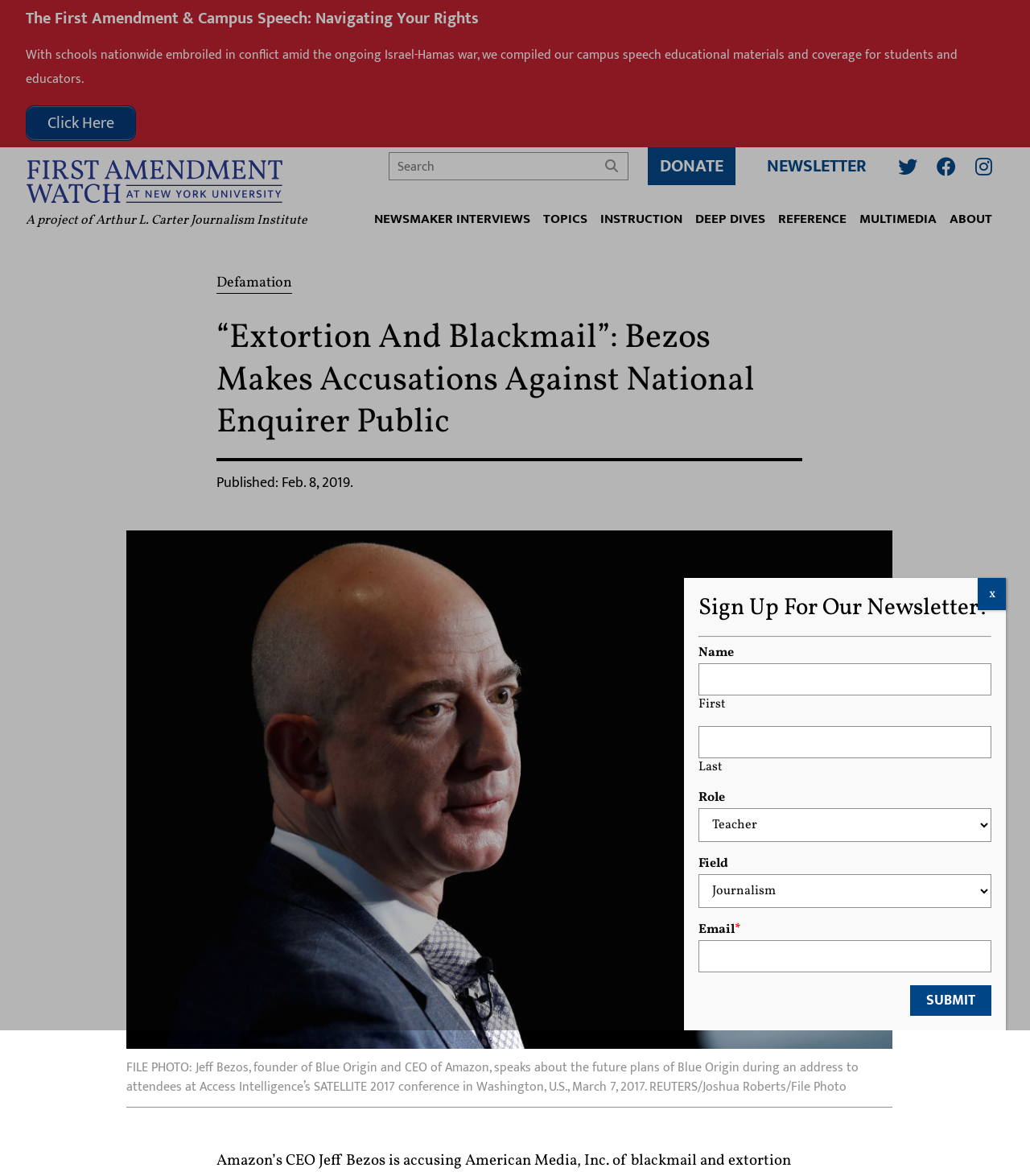How many social media links are present on this webpage?
Provide a fully detailed and comprehensive answer to the question.

The webpage contains links to three social media platforms: Twitter, Facebook, and Instagram, which are located at the top-right corner of the webpage.